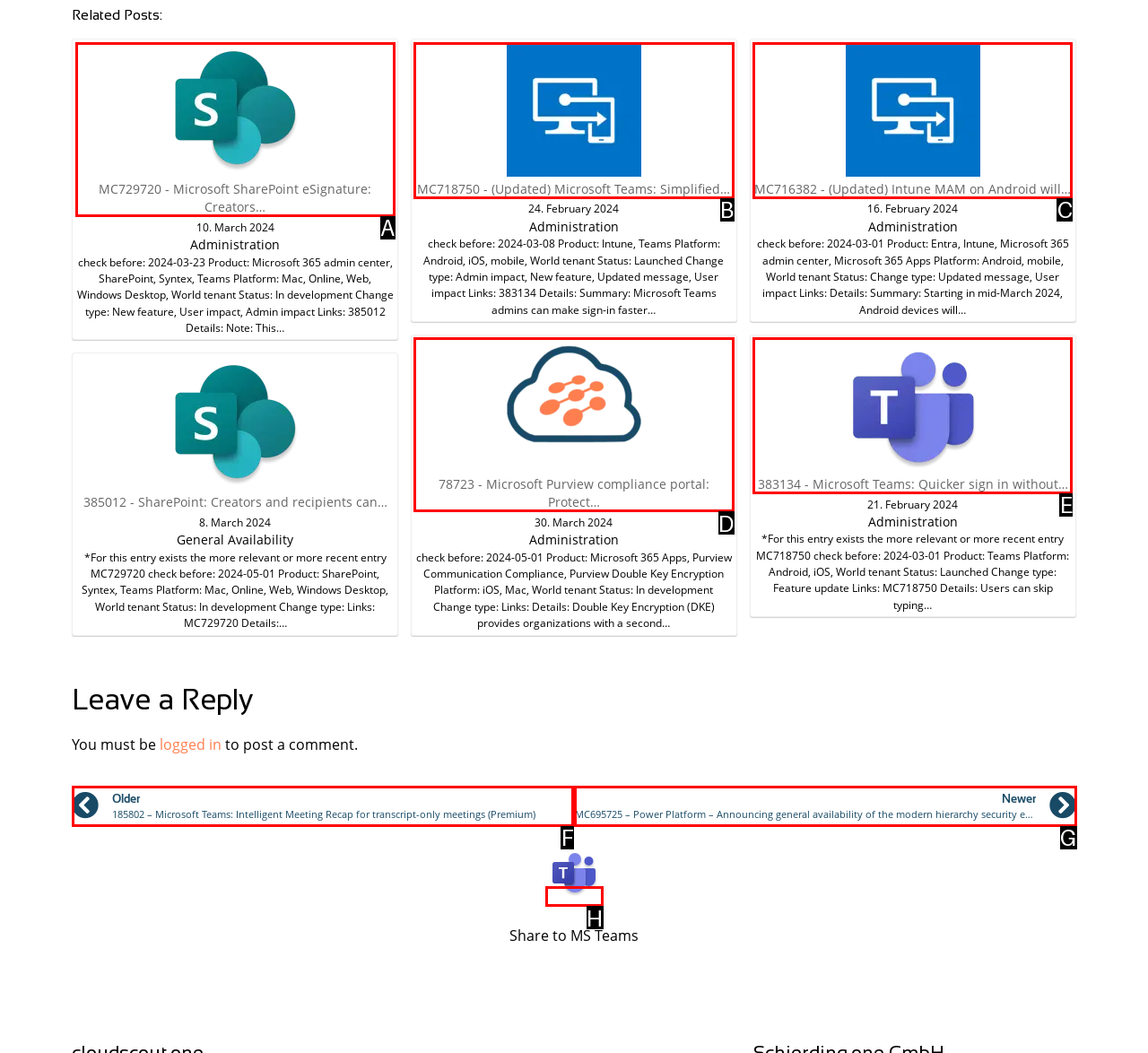Indicate the letter of the UI element that should be clicked to accomplish the task: Share to Microsoft Teams. Answer with the letter only.

H